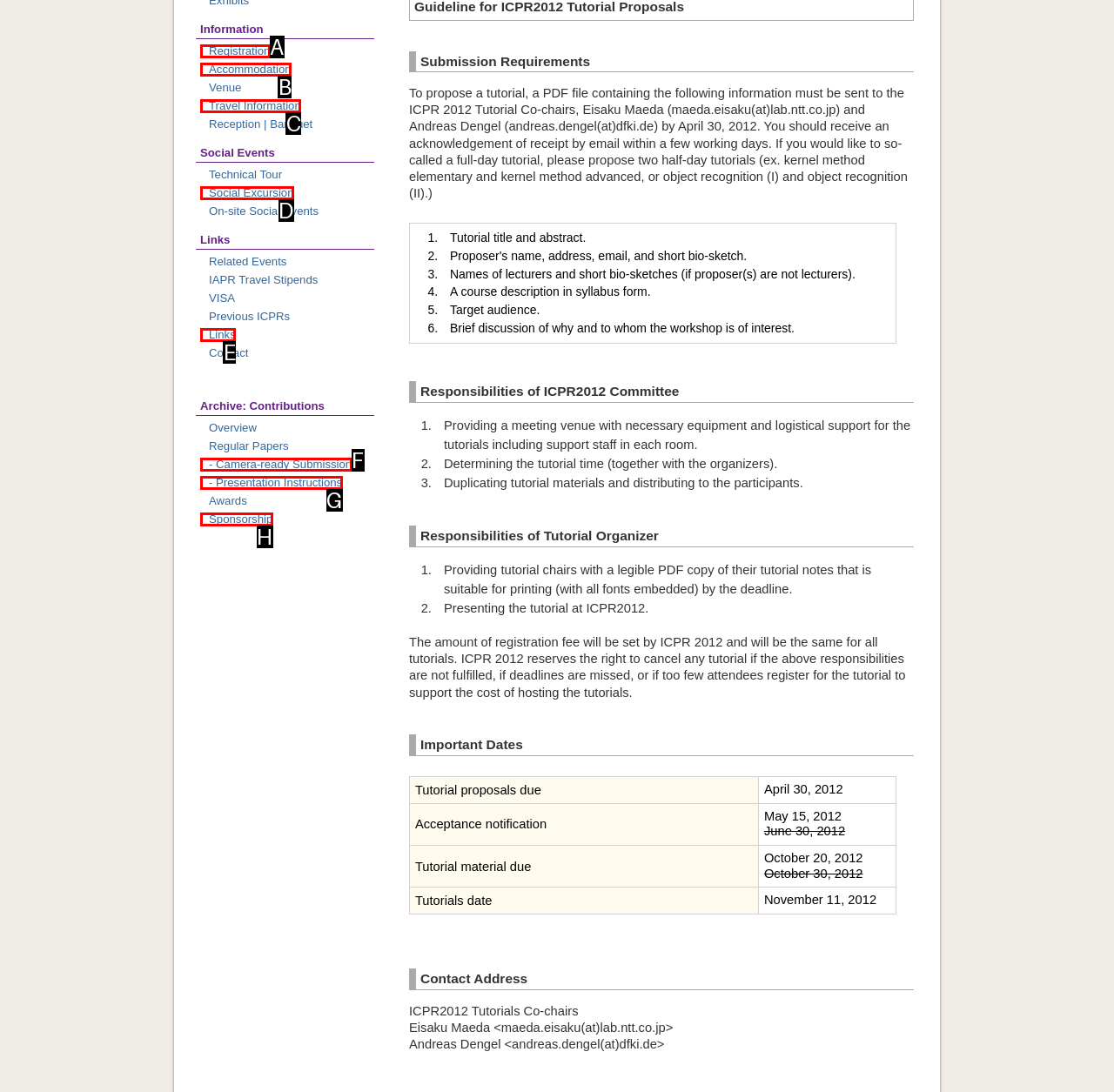Choose the HTML element that matches the description: - Camera-ready Submission
Reply with the letter of the correct option from the given choices.

F